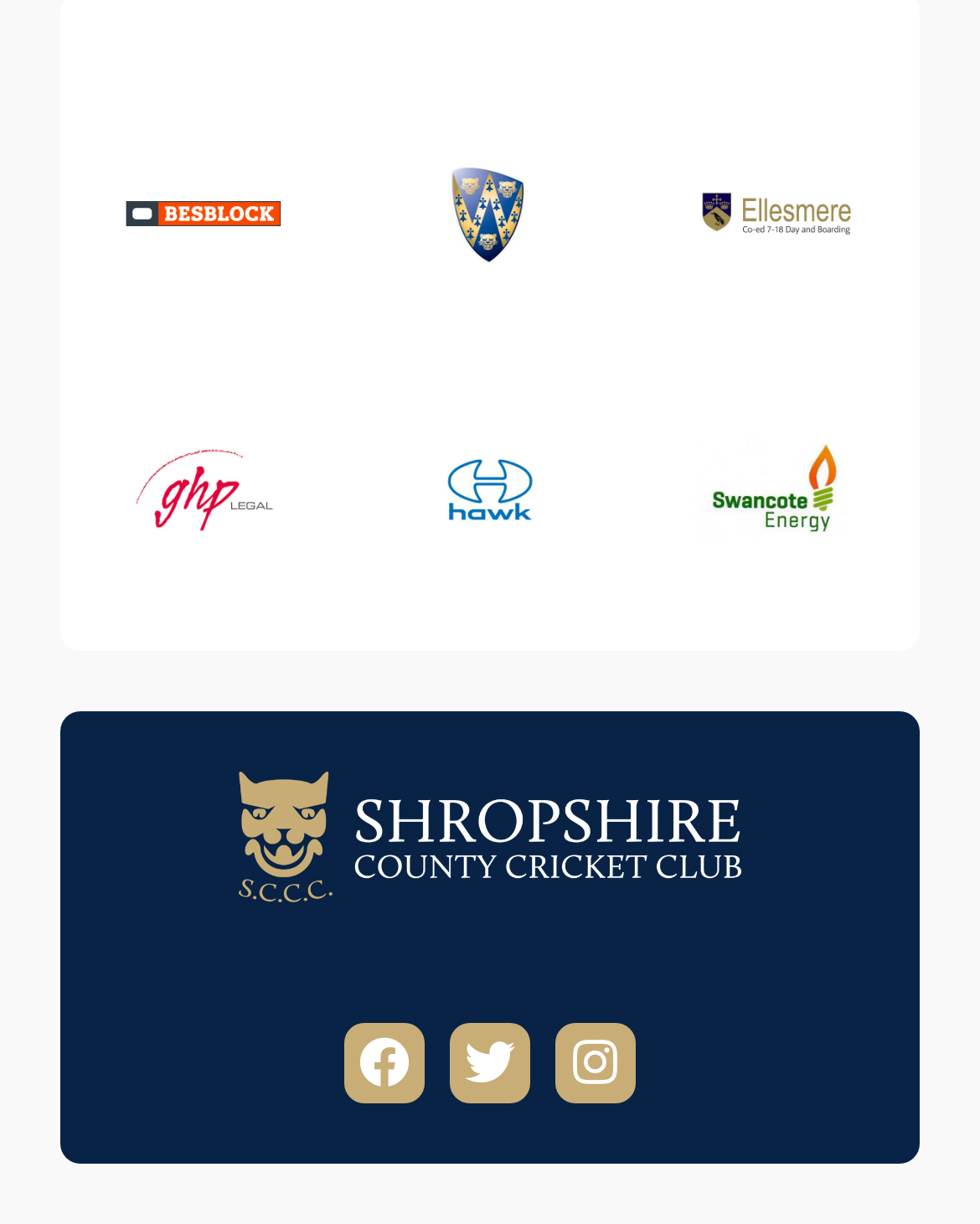Please reply to the following question with a single word or a short phrase:
Are the links at the top of the webpage?

Yes